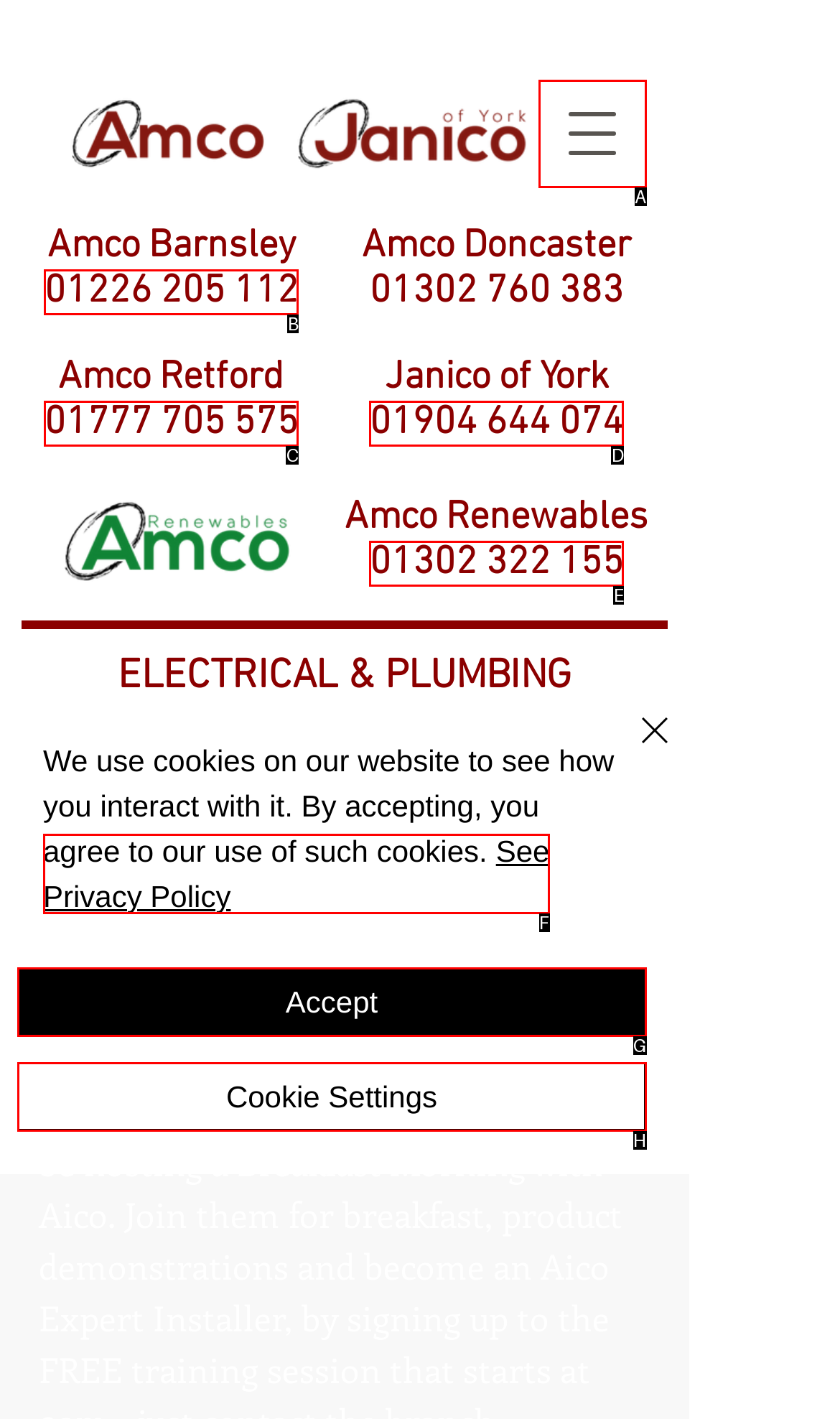What letter corresponds to the UI element described here: 01302 322 155
Reply with the letter from the options provided.

E